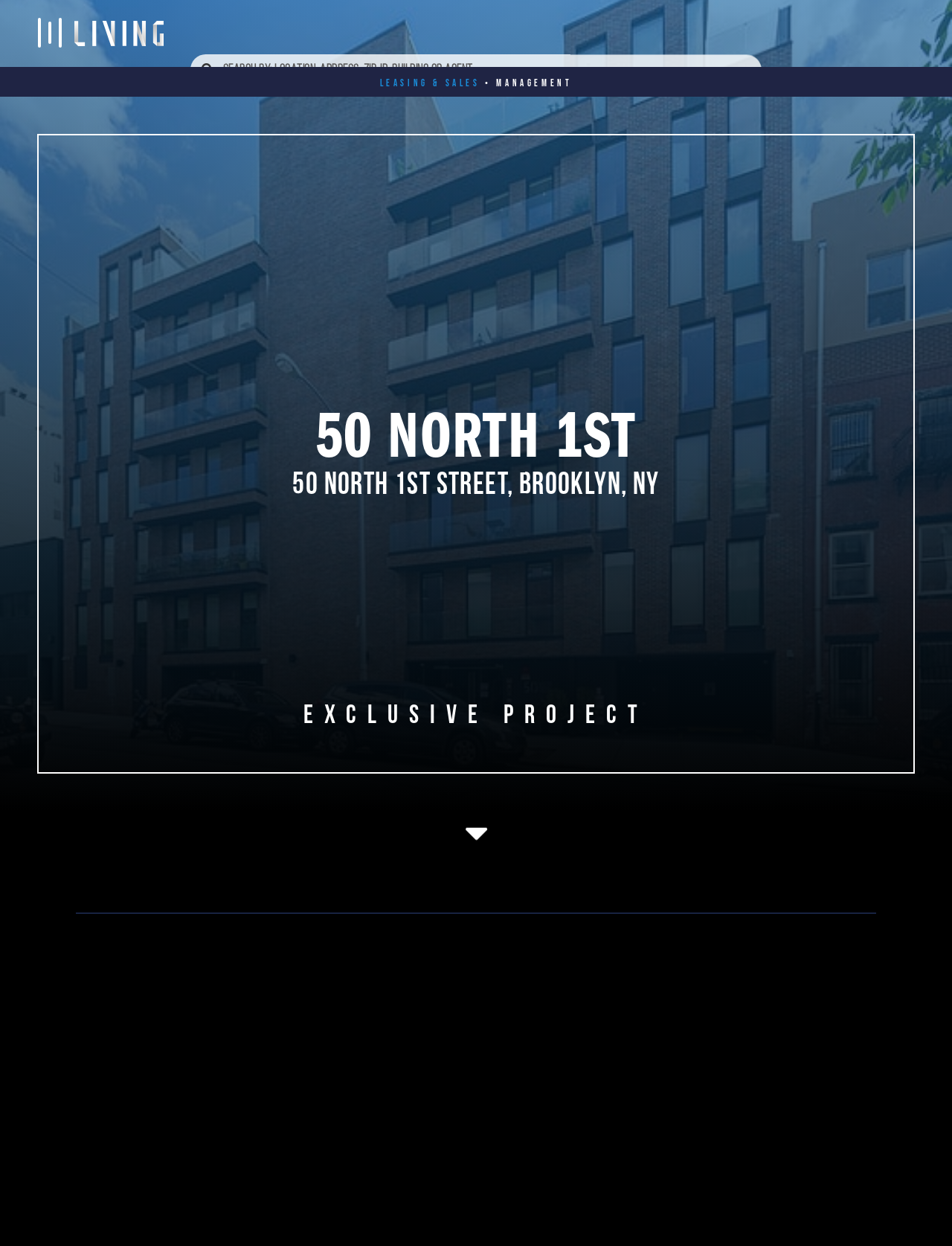Please provide a brief answer to the following inquiry using a single word or phrase:
Is there a search function on the webpage?

Yes